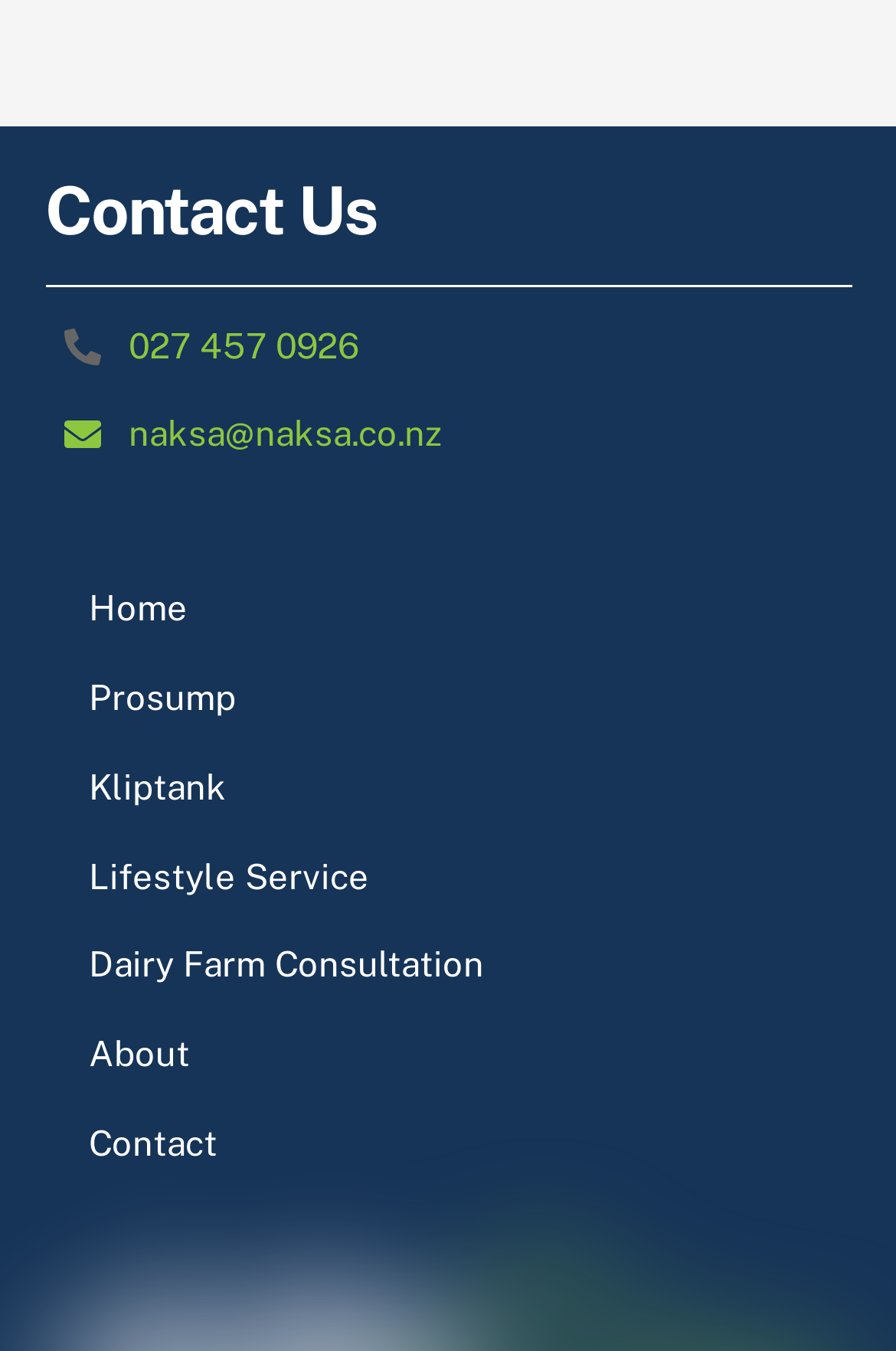Could you provide the bounding box coordinates for the portion of the screen to click to complete this instruction: "visit updates"?

None